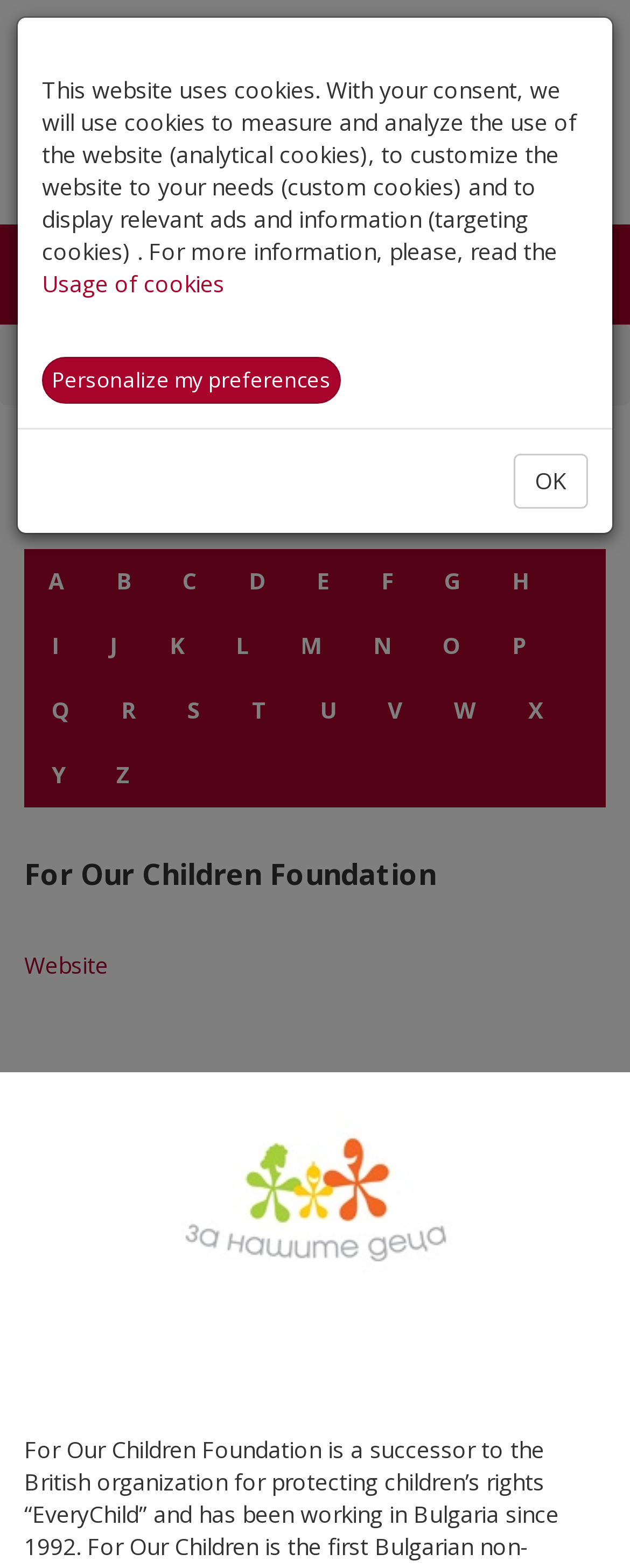Create a full and detailed caption for the entire webpage.

The webpage is about the Bulgarian Business Leaders Forum (BBLF), a top business community comprising successful local and international companies across sectors. At the top left corner, there is a logo of the BBLF, which is an image with a link to the organization's website. Below the logo, there is a layout table with several social media links, including Facebook, Twitter, LinkedIn, and YouTube, each with an image and a link.

To the right of the social media links, there are language options, including Bulgarian and English, as well as a toggle navigation button. Below the language options, there is a navigation menu with links to "Home", "Members", and a membership directory.

The main content of the webpage is a membership directory, which is divided into alphabetical sections. There are links to each section, labeled from "A" to "Z", arranged horizontally across the page. Each section likely contains a list of member companies or individuals.

Below the membership directory, there is a heading "For Our Children Foundation" and a link to the foundation's website. There is also an image related to the foundation, which takes up a significant portion of the page.

At the bottom of the page, there is a dialog box with information about the website's use of cookies. The dialog box contains a paragraph of text explaining the types of cookies used, a link to more information, and two buttons: "Personalize my preferences" and "OK".